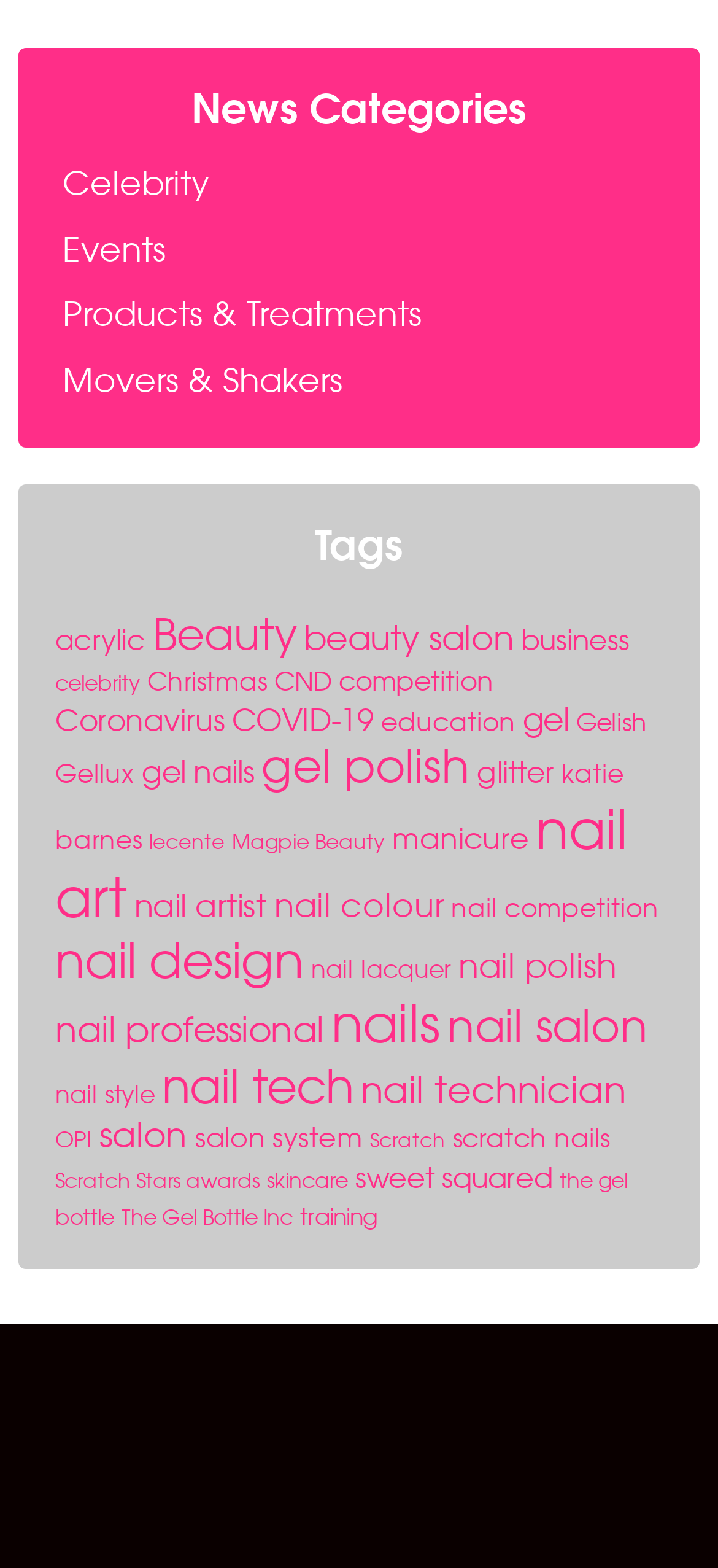Please analyze the image and provide a thorough answer to the question:
How many tags are there in total?

I counted the number of link elements under the 'Tags' heading element and found that there are 43 tags in total.